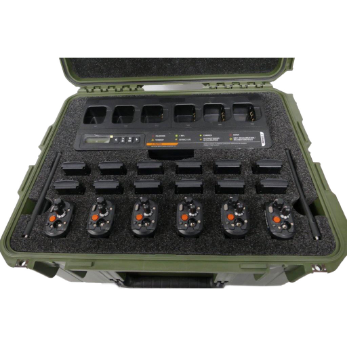Describe all the elements visible in the image meticulously.

The image features a custom-designed foam case created by Advanced Packaging Inc. This specialized case is intricately designed to securely hold and protect various equipment, specifically showcasing compartments for multiple devices or components. The interior displays several neatly arranged sections filled with protective foam, tailored to fit eight controllers or similar items, each equipped with individual slots. Additionally, there is a digital display panel mounted towards the top of the case, indicating that the case is intended for technical or electronic equipment which may require organized storage and protection during transport or storage. The robust green exterior of the case suggests durability and resilience, making it suitable for demanding environments. This design exemplifies Advanced Packaging Inc.'s commitment to creating custom foam cases that meet specific user needs.